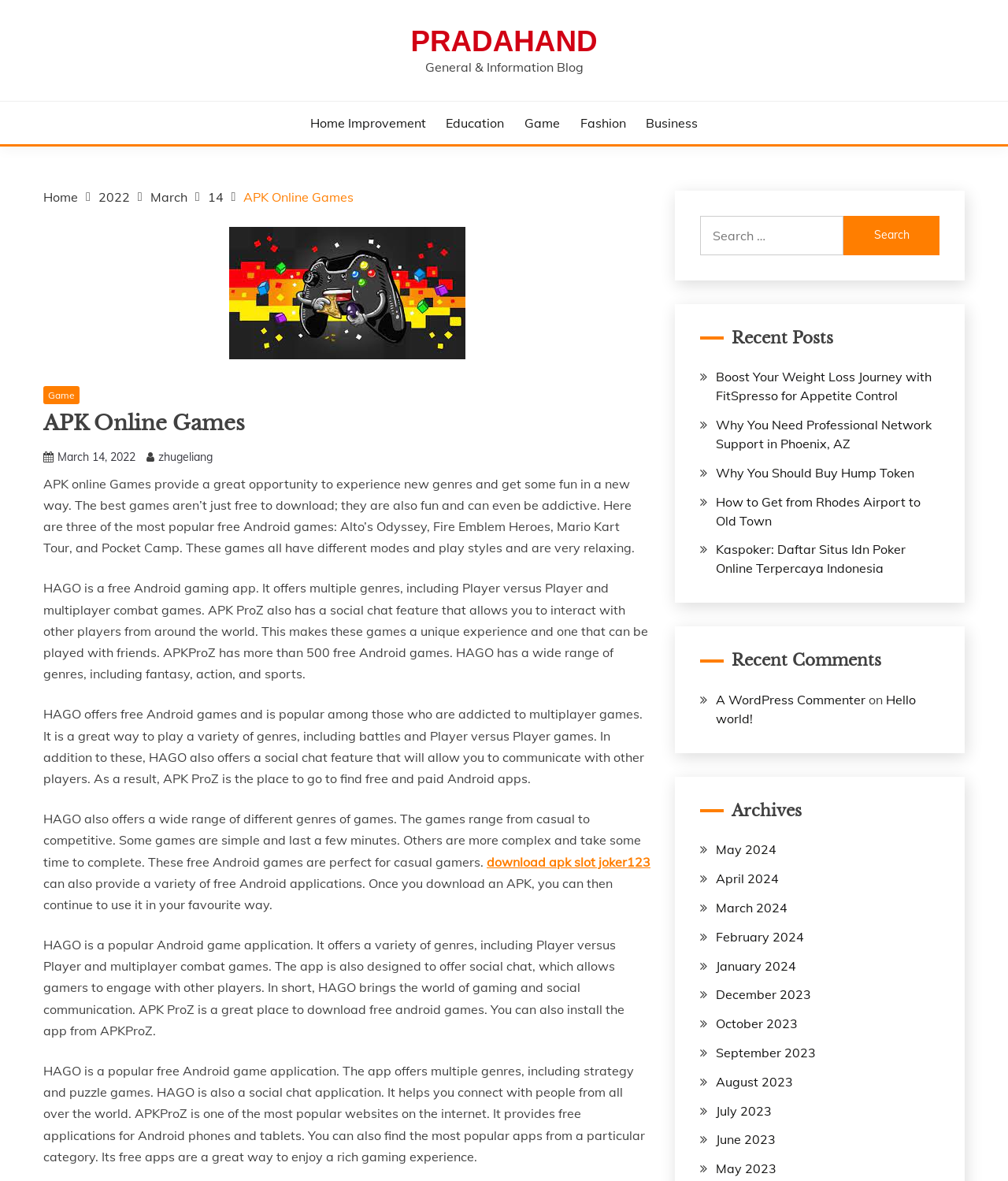What is the purpose of HAGO?
Look at the image and respond with a one-word or short-phrase answer.

To provide free Android games and social chat